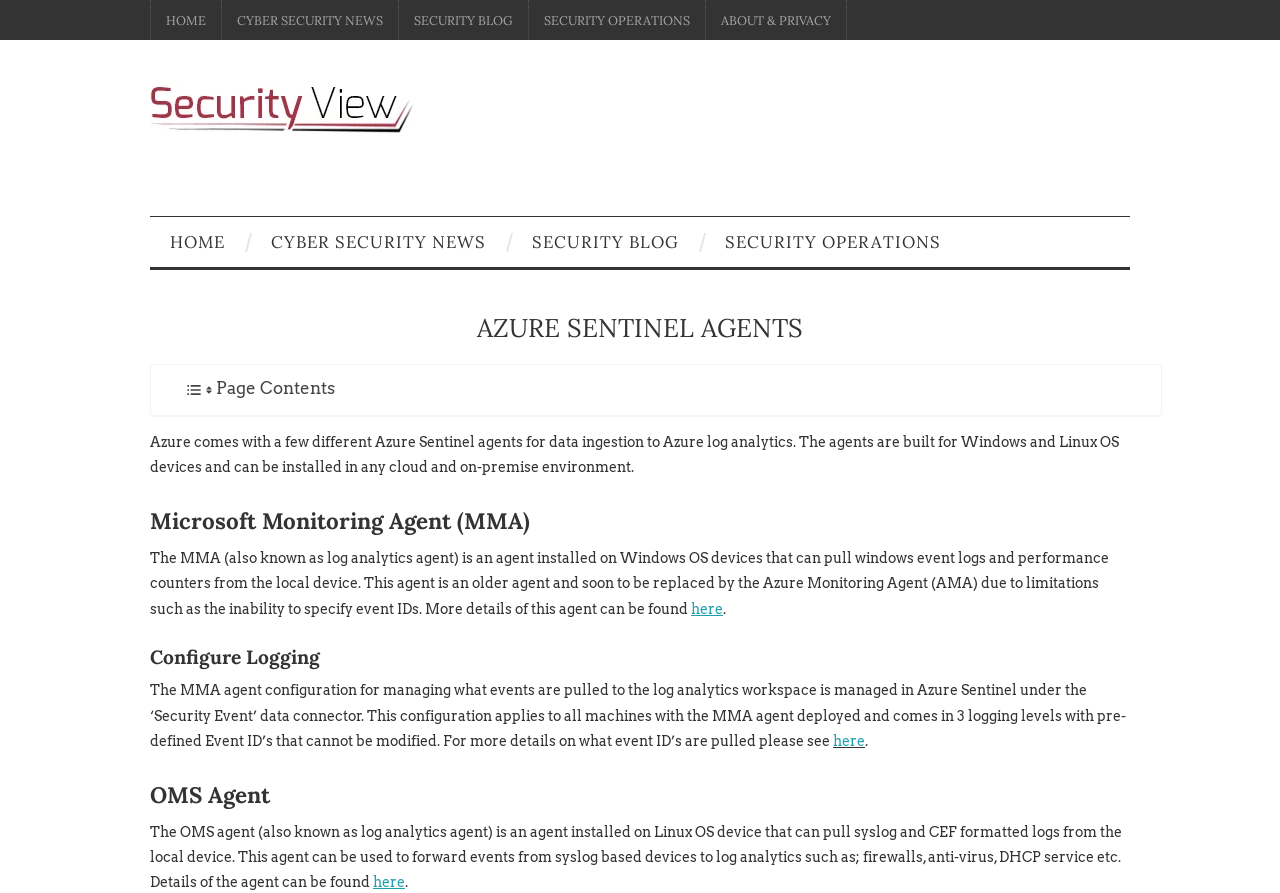Using the information in the image, give a comprehensive answer to the question: 
What is the limitation of the Microsoft Monitoring Agent (MMA)?

According to the webpage, the MMA agent has a limitation, which is the inability to specify event IDs. This limitation is mentioned as one of the reasons why the MMA agent is soon to be replaced by the Azure Monitoring Agent (AMA).